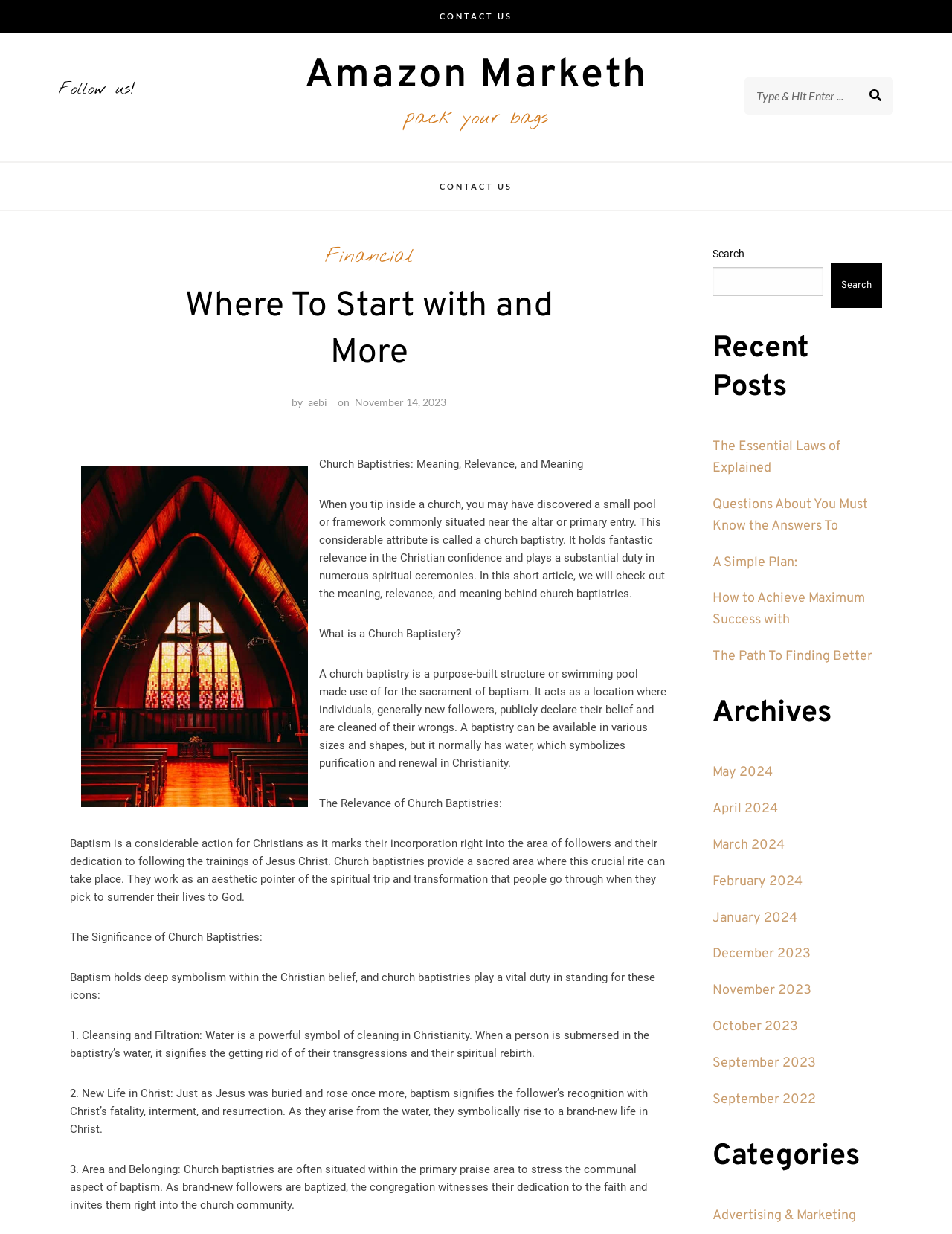Answer the question with a single word or phrase: 
What is the date of the article on the webpage?

November 14, 2023